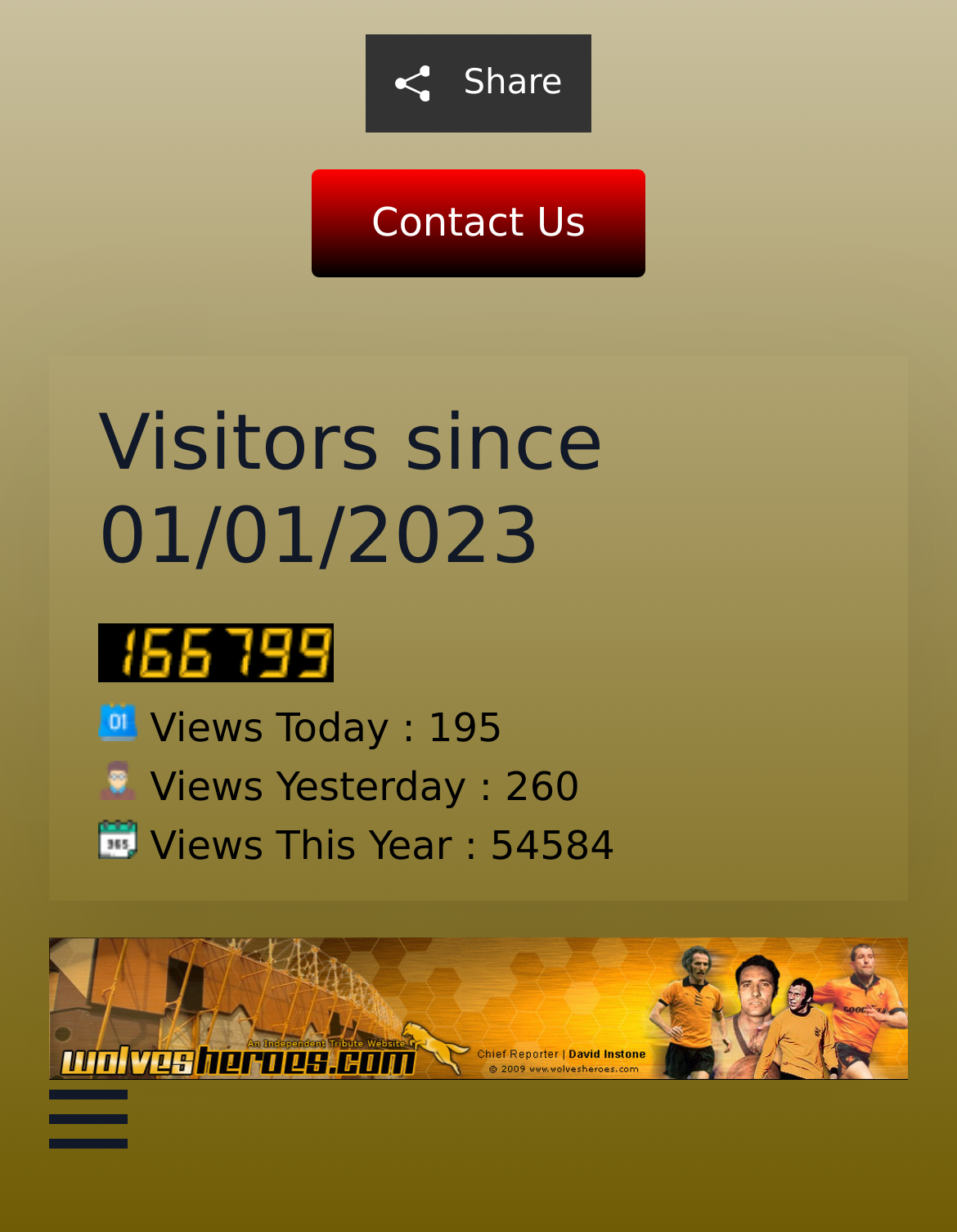Given the description "Contact Us", provide the bounding box coordinates of the corresponding UI element.

[0.326, 0.138, 0.674, 0.226]